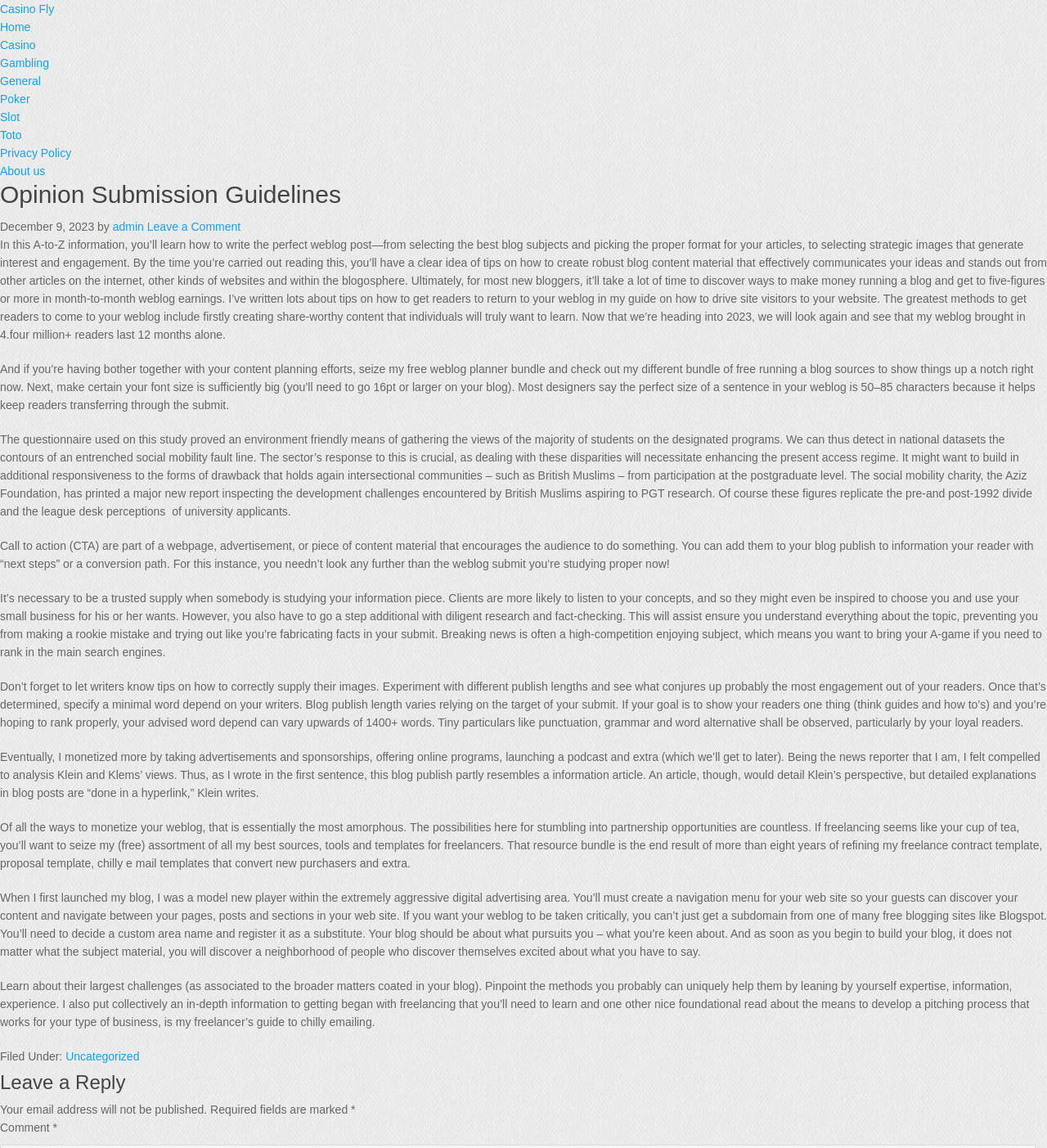Pinpoint the bounding box coordinates of the area that should be clicked to complete the following instruction: "Click the 'About us' link". The coordinates must be given as four float numbers between 0 and 1, i.e., [left, top, right, bottom].

[0.0, 0.143, 0.043, 0.155]